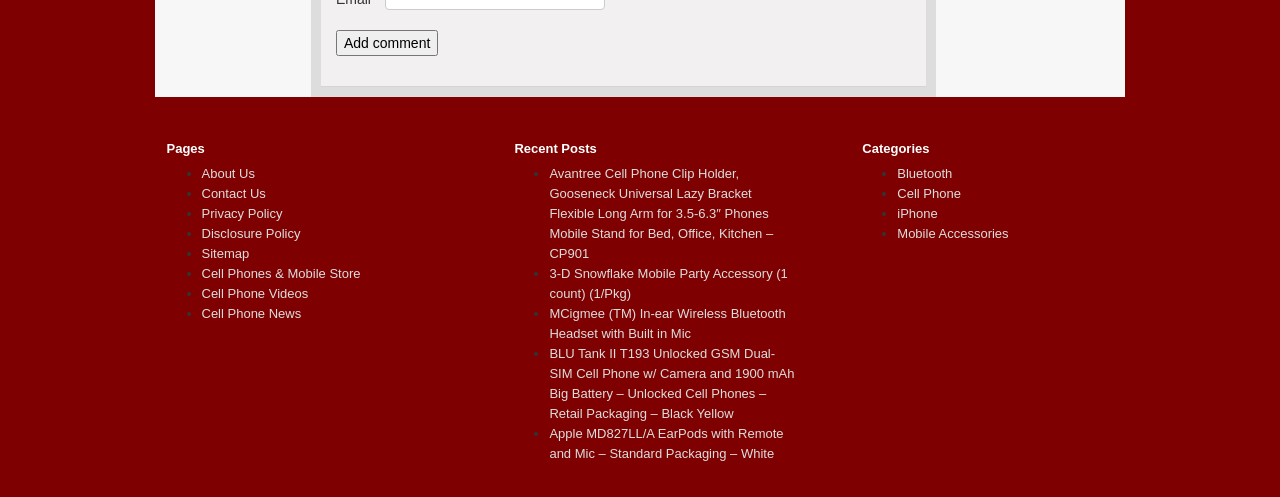Use a single word or phrase to answer this question: 
What is the topic of the webpage?

Cell phones and mobile devices